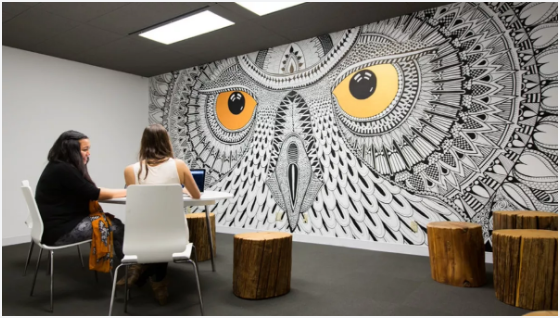Elaborate on the image by describing it in detail.

In a creative workspace, two individuals collaborate at a modern white table in front of an impressive mural featuring an intricately designed owl. The mural captivates with its striking black and white patterns, adorned with vivid yellow eyes that seem to watch over the room. The setting is enhanced by natural wooden stump stools, providing a rustic contrast to the sleek furniture. The atmosphere exudes creativity and focus, inviting innovative discussions amidst the artistic backdrop.